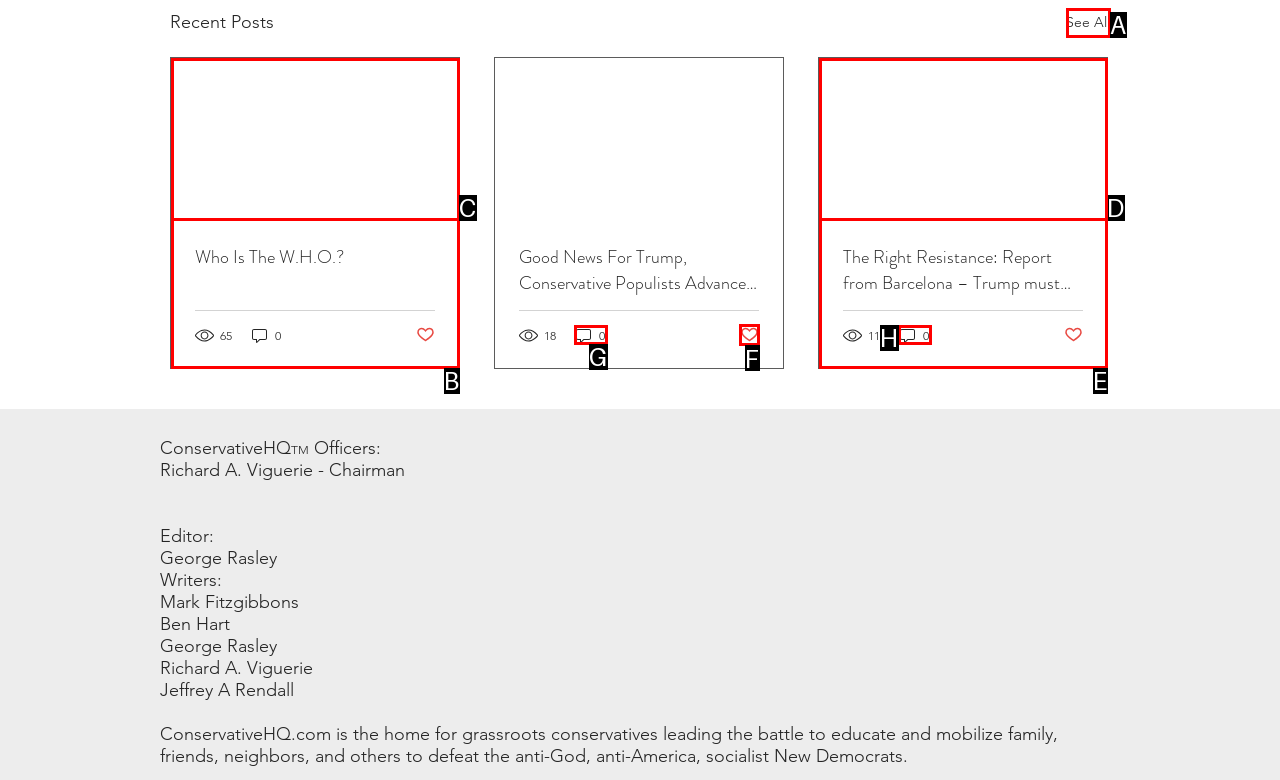Determine which letter corresponds to the UI element to click for this task: Like the post 'Good News For Trump, Conservative Populists Advance Across Europe'
Respond with the letter from the available options.

F